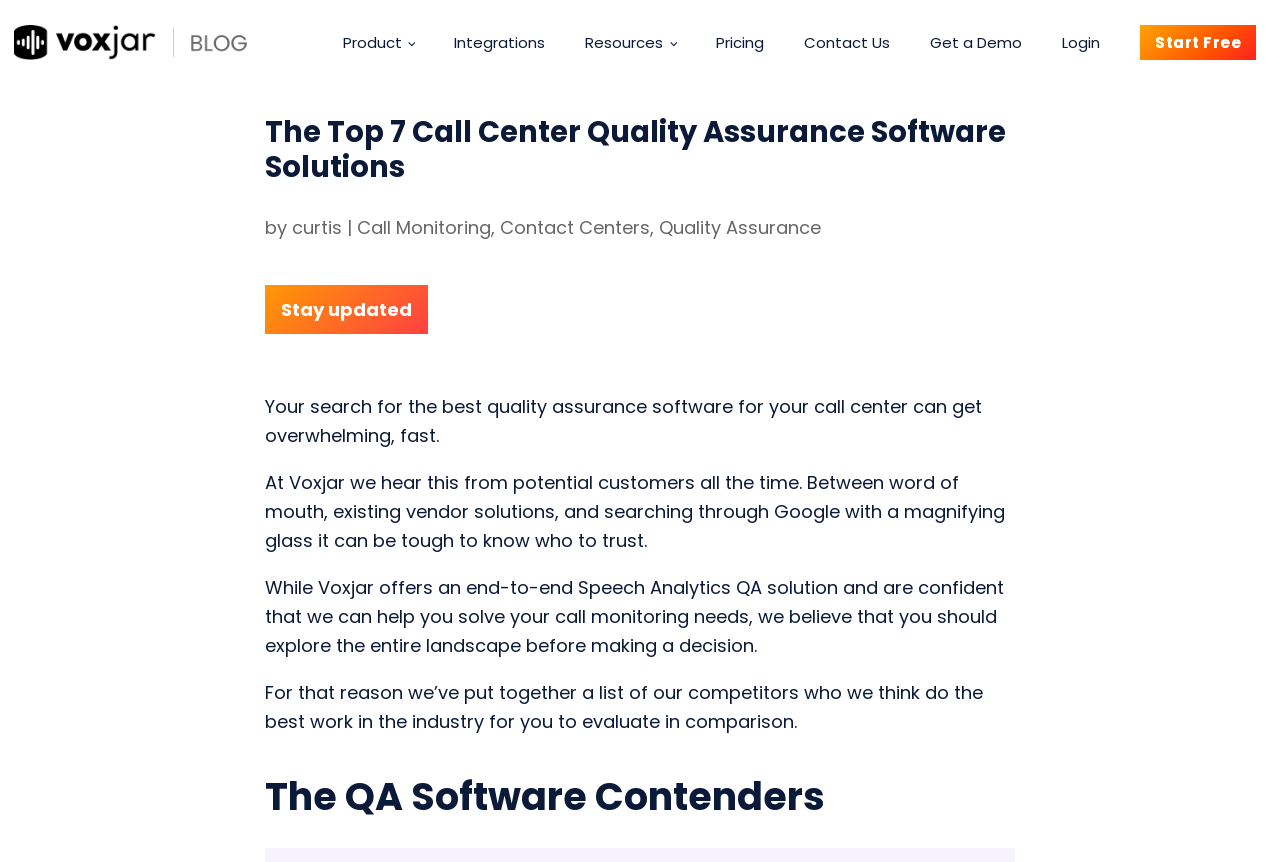Identify the bounding box coordinates of the element that should be clicked to fulfill this task: "Start Free". The coordinates should be provided as four float numbers between 0 and 1, i.e., [left, top, right, bottom].

[0.891, 0.029, 0.981, 0.069]